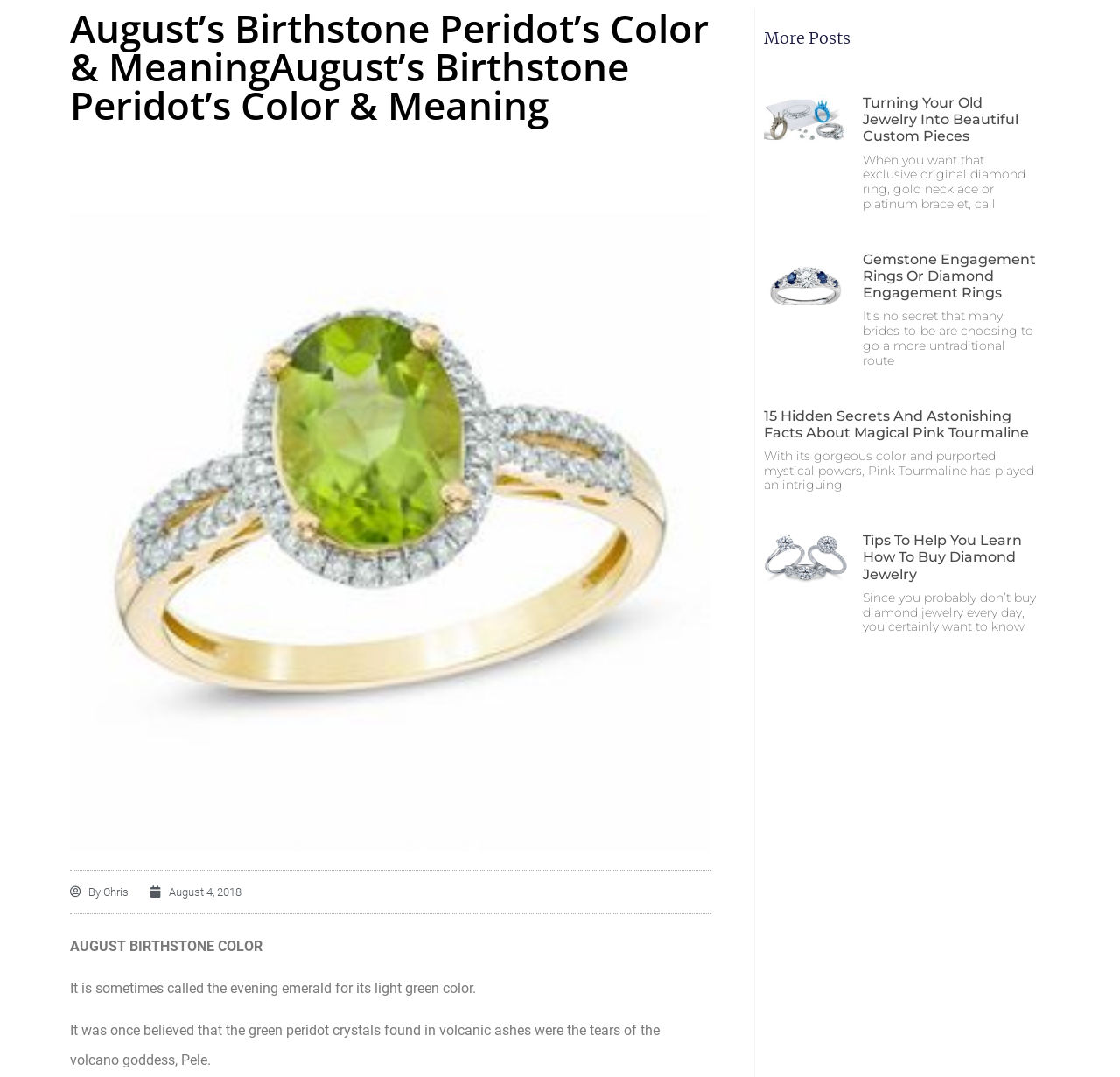What is the topic of the article 'Turning Your Old Jewelry Into Beautiful Custom Pieces'?
Please use the image to deliver a detailed and complete answer.

The webpage has an article with a heading 'Turning Your Old Jewelry Into Beautiful Custom Pieces' which suggests that the topic of the article is about creating custom jewelry from old jewelry.